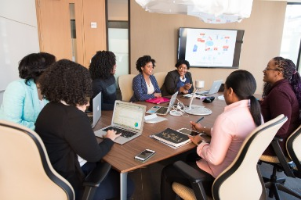Give a thorough caption of the image, focusing on all visible elements.

The image captures a dynamic business meeting, featuring a diverse group of women gathered around a large conference table. They are engaged in an interactive discussion, with some members typing on laptops while others take notes or listen attentively. The room is bright and modern, enhancing the professional atmosphere. In the background, a digital screen displays a presentation with various graphics and charts, suggesting a focus on financial topics or business strategies. This scene exemplifies collaboration and empowerment in a finance-centric environment, showcasing the contributions of women in business and finance.